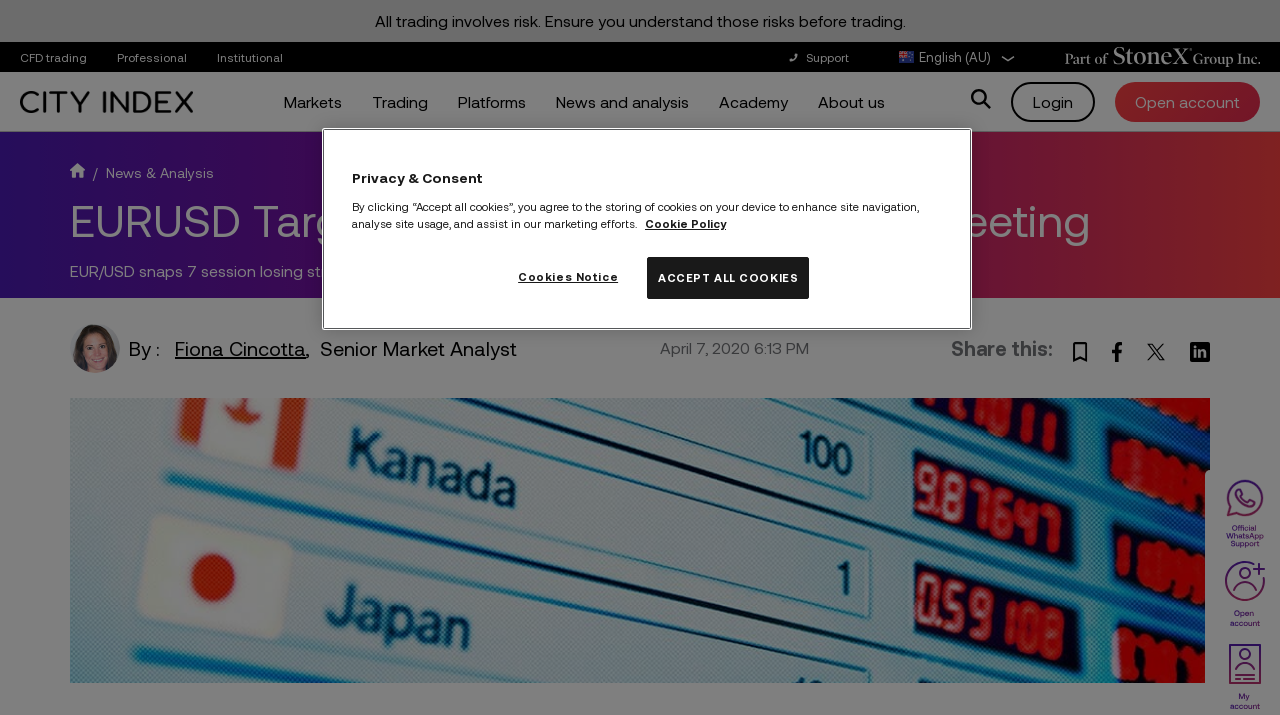Based on the image, provide a detailed response to the question:
What is the logo of the company?

The webpage has an image with the description 'PartofStoneX white logo' which suggests that the logo of the company is StoneX.